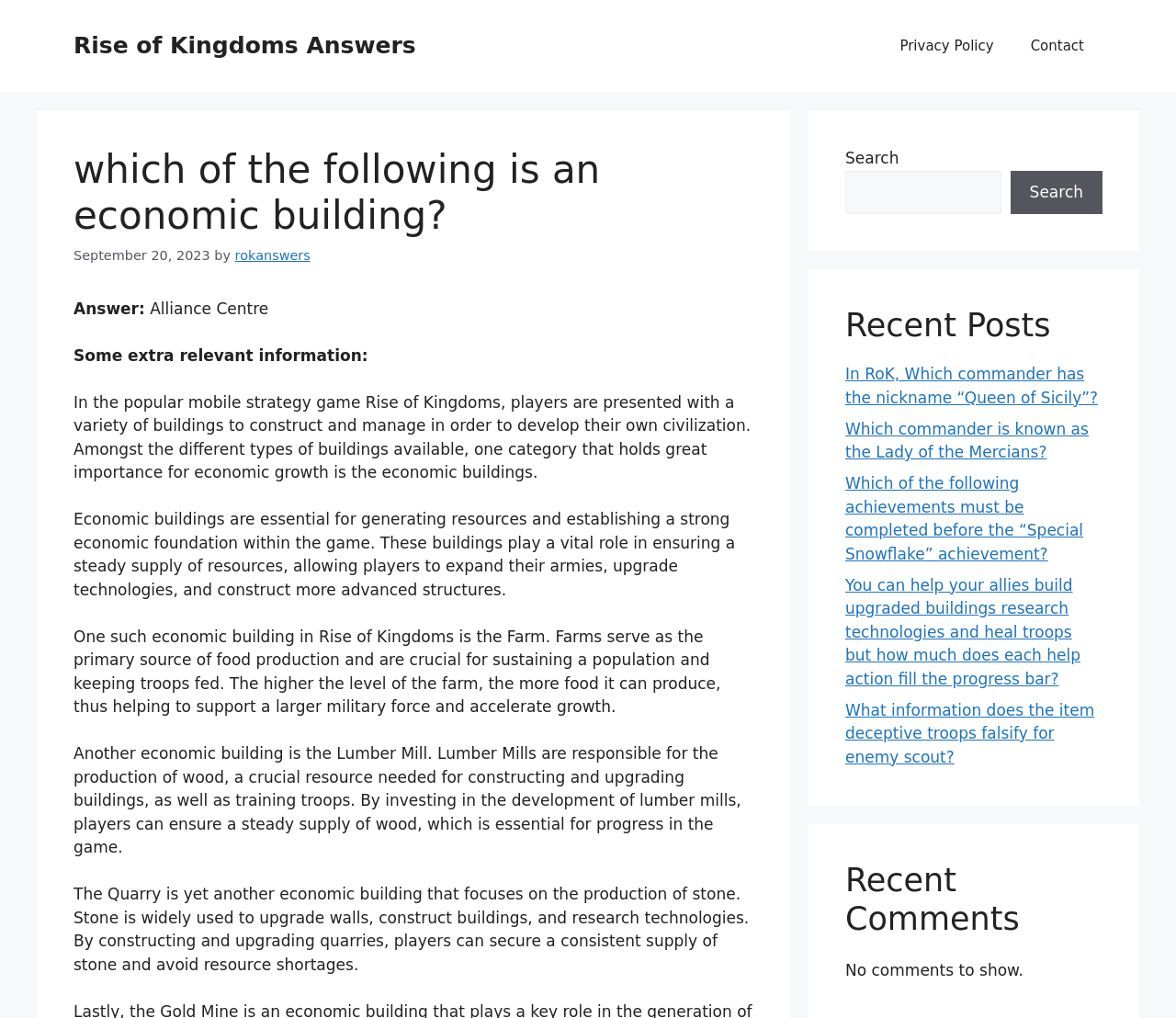Highlight the bounding box coordinates of the element that should be clicked to carry out the following instruction: "View the answer to the question about economic buildings". The coordinates must be given as four float numbers ranging from 0 to 1, i.e., [left, top, right, bottom].

[0.062, 0.294, 0.123, 0.312]